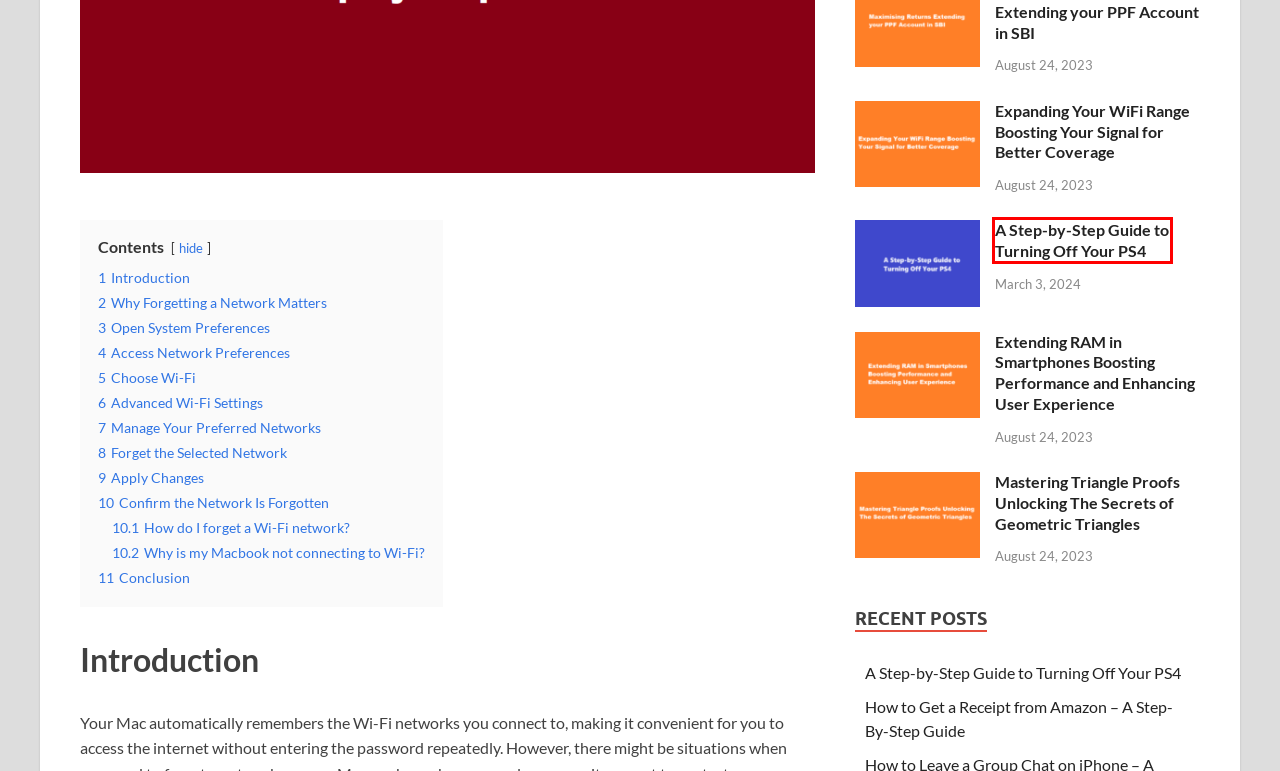You have a screenshot of a webpage with a red bounding box highlighting a UI element. Your task is to select the best webpage description that corresponds to the new webpage after clicking the element. Here are the descriptions:
A. Expanding Your WiFi Range Boosting Your Signal for Better Coverage
B. Cardiff Post – World Latest Business, Finance, Tech & Economy News
C. How to Get a Receipt from Amazon - A Step-By-Step Guide
D. World - Cardiff Post
E. Mastering Triangle Proofs Unlocking The Secrets of Geometric Triangles
F. A Step-by-Step Guide to Turning Off Your PS4
G. Extending RAM in Smartphones Boosting Performance and Enhancing User Experience
H. Health - Cardiff Post

F